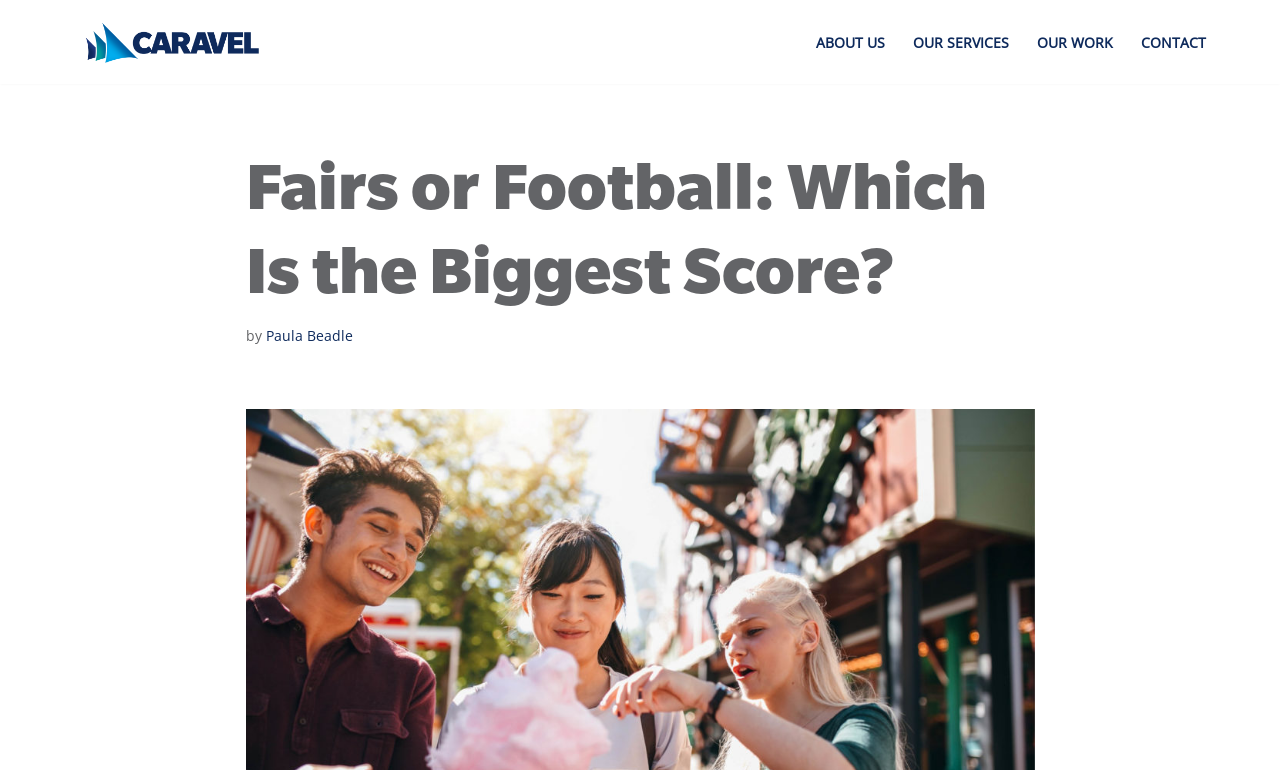By analyzing the image, answer the following question with a detailed response: Who is the author of the article?

I found the answer by examining the link element with the text 'Paula Beadle' which is located near the heading 'Fairs or Football: Which Is the Biggest Score?' and the text 'by', indicating that Paula Beadle is the author of the article.